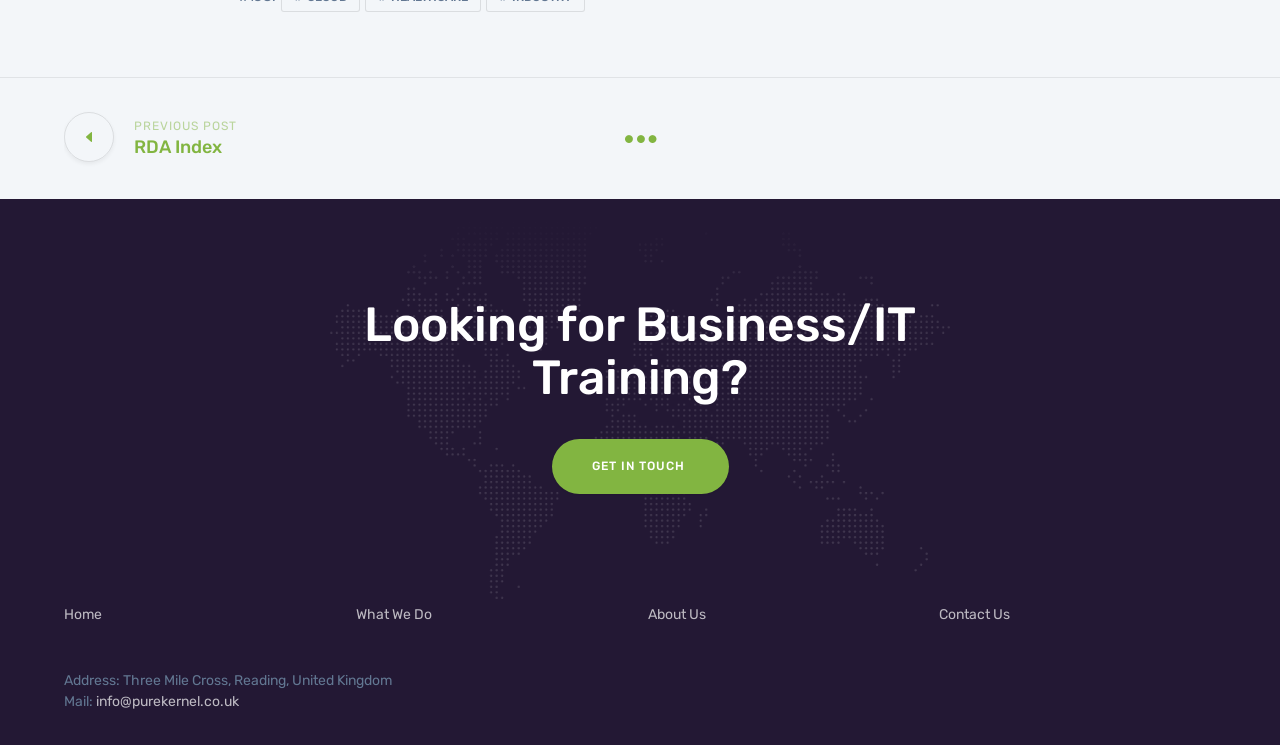Provide the bounding box for the UI element matching this description: "not that kind of person".

None